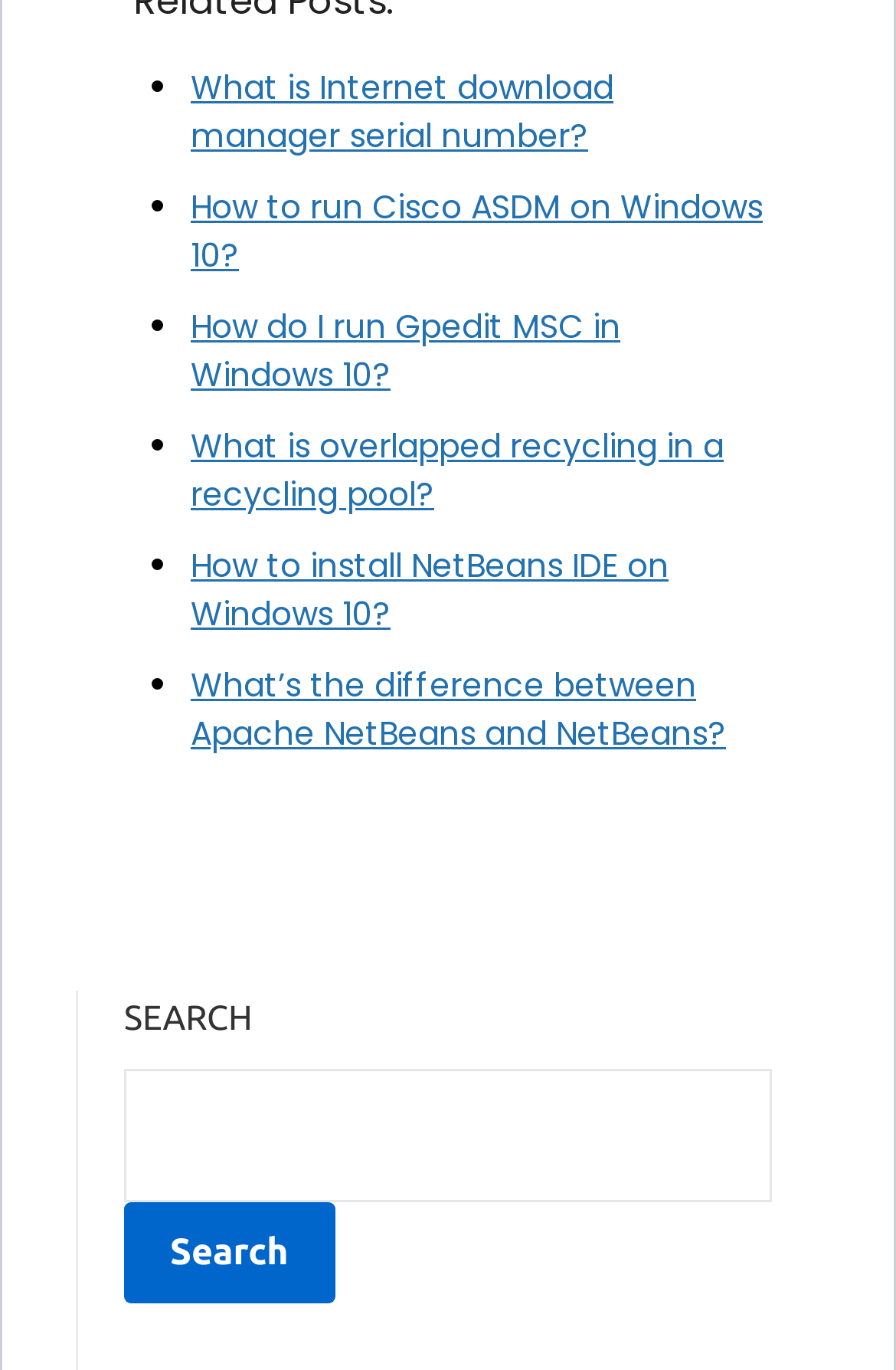Determine the bounding box of the UI component based on this description: "Search". The bounding box coordinates should be four float values between 0 and 1, i.e., [left, top, right, bottom].

[0.138, 0.878, 0.373, 0.952]